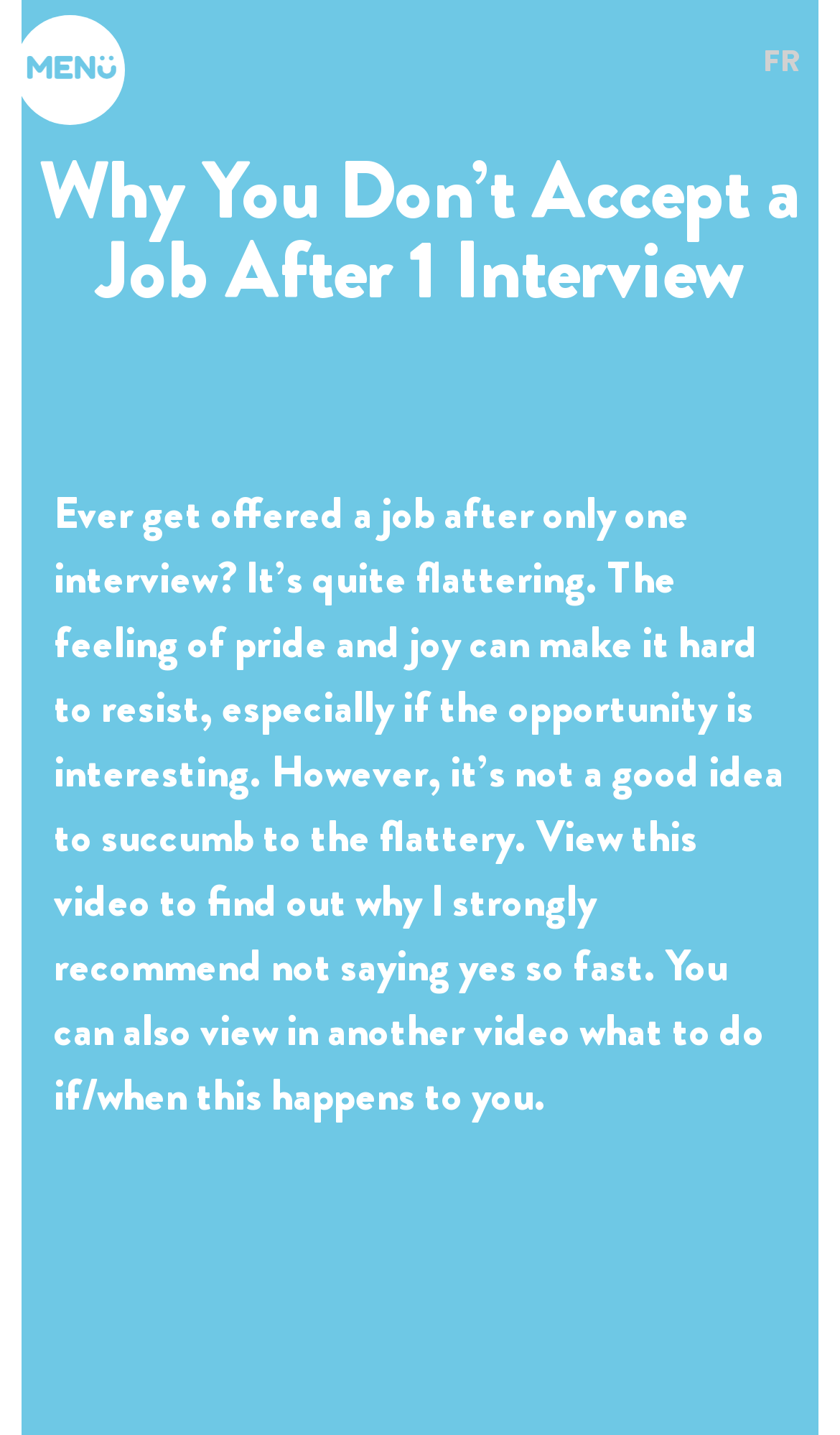Determine the bounding box coordinates for the HTML element mentioned in the following description: "Science & Technology News". The coordinates should be a list of four floats ranging from 0 to 1, represented as [left, top, right, bottom].

None